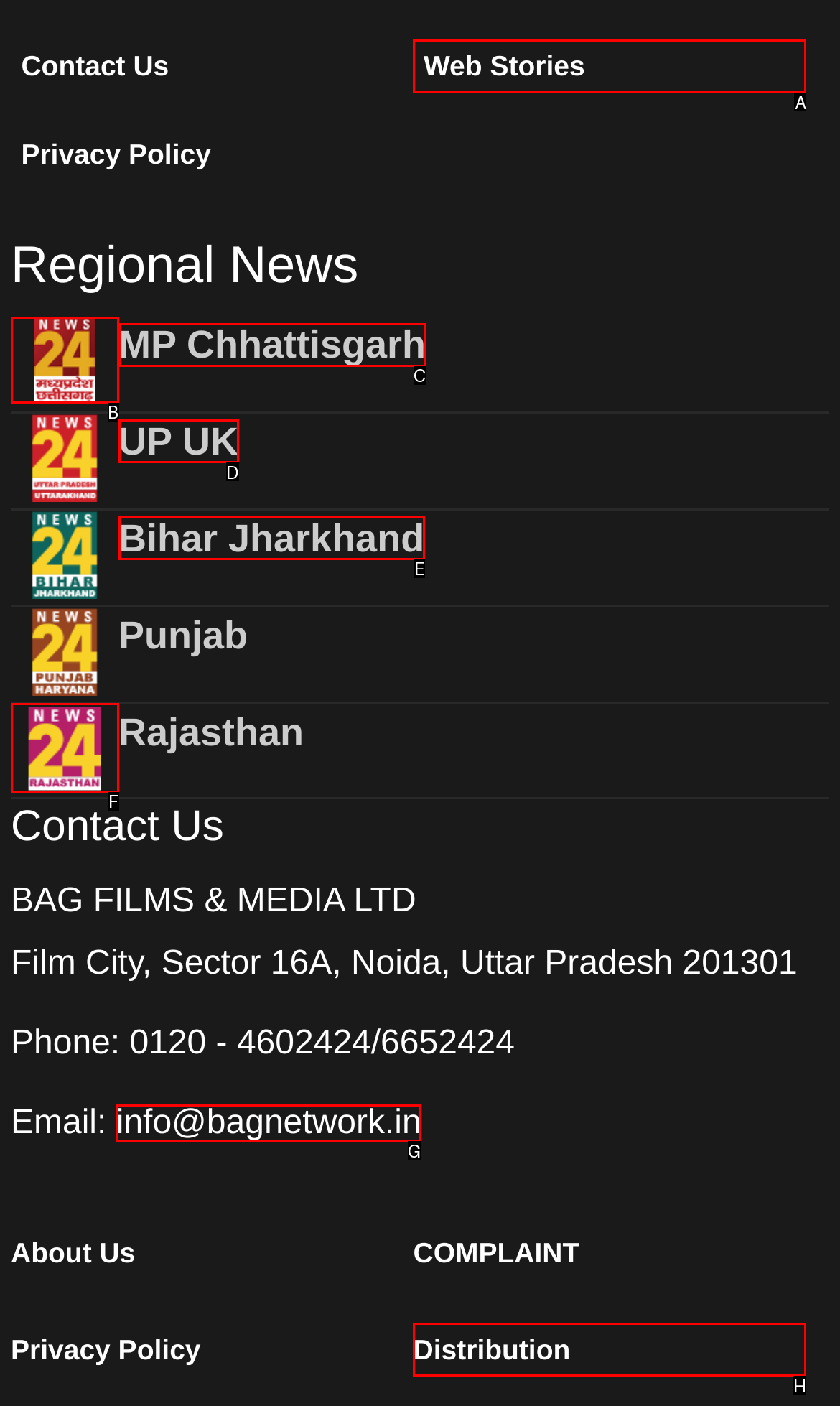Given the task: Email to info@bagnetwork.in, tell me which HTML element to click on.
Answer with the letter of the correct option from the given choices.

G